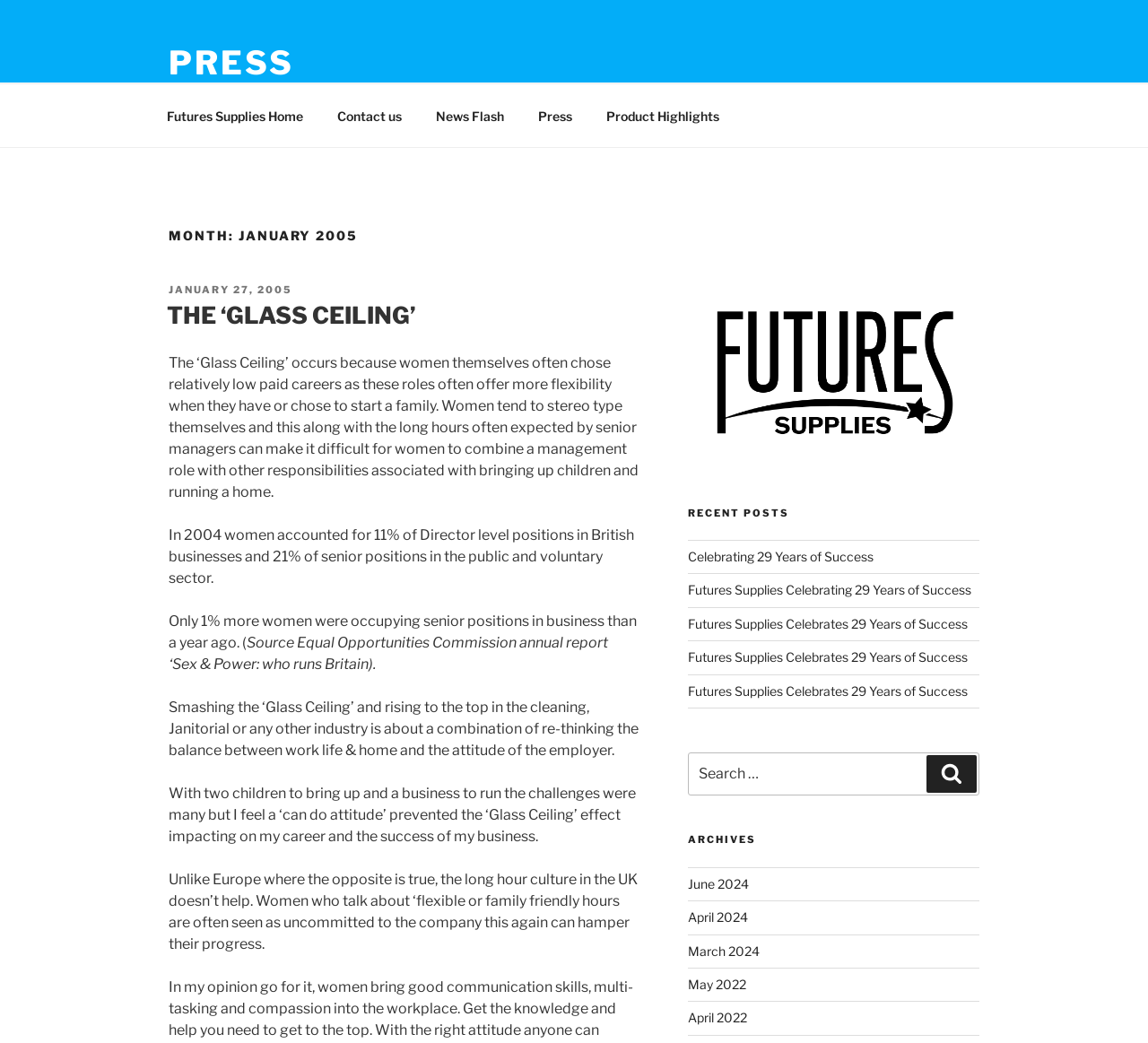Could you locate the bounding box coordinates for the section that should be clicked to accomplish this task: "Read 'THE ‘GLASS CEILING’’ article".

[0.147, 0.287, 0.556, 0.319]